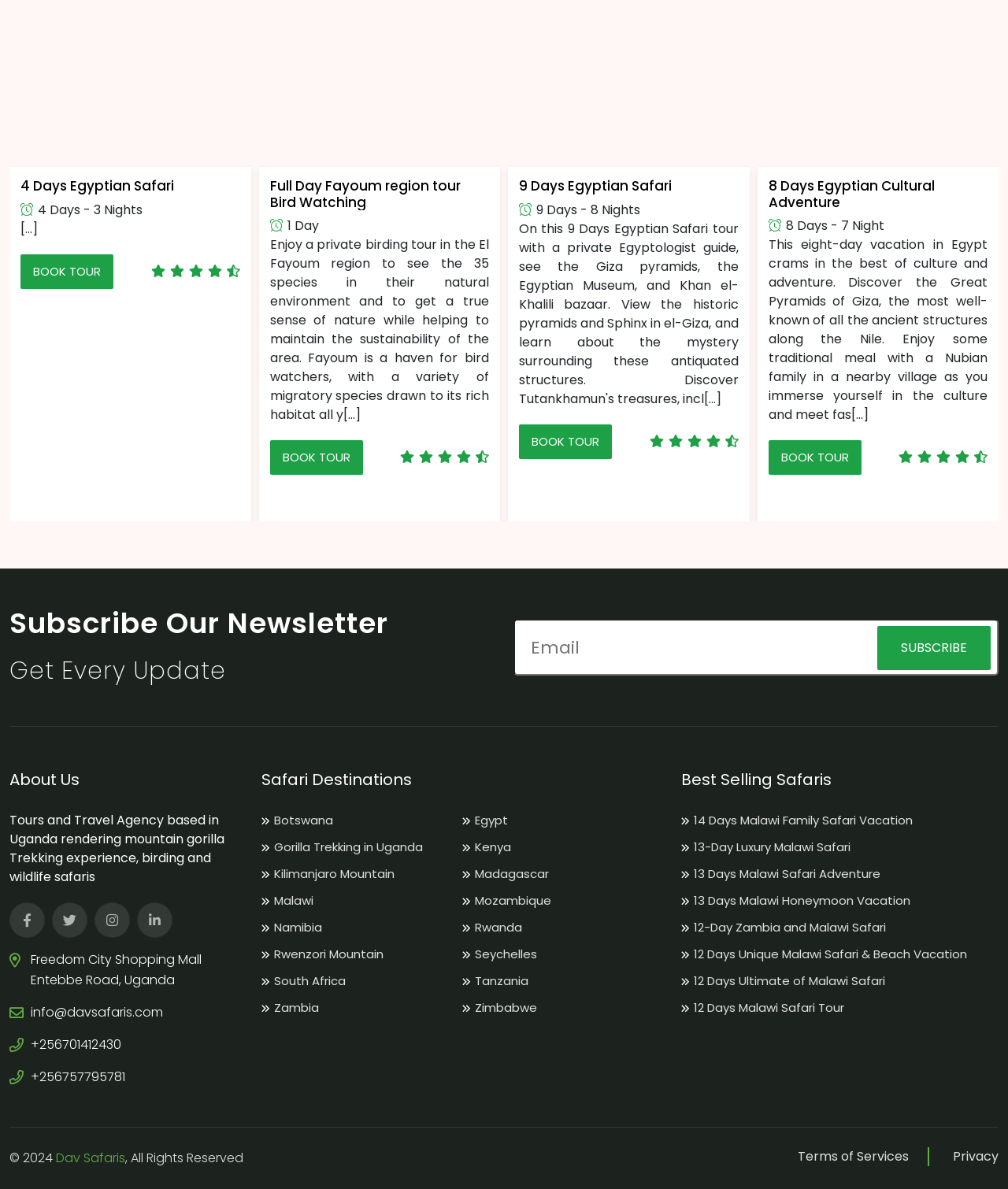Specify the bounding box coordinates of the element's region that should be clicked to achieve the following instruction: "Explore Botswana safari destinations". The bounding box coordinates consist of four float numbers between 0 and 1, in the format [left, top, right, bottom].

[0.272, 0.683, 0.33, 0.697]